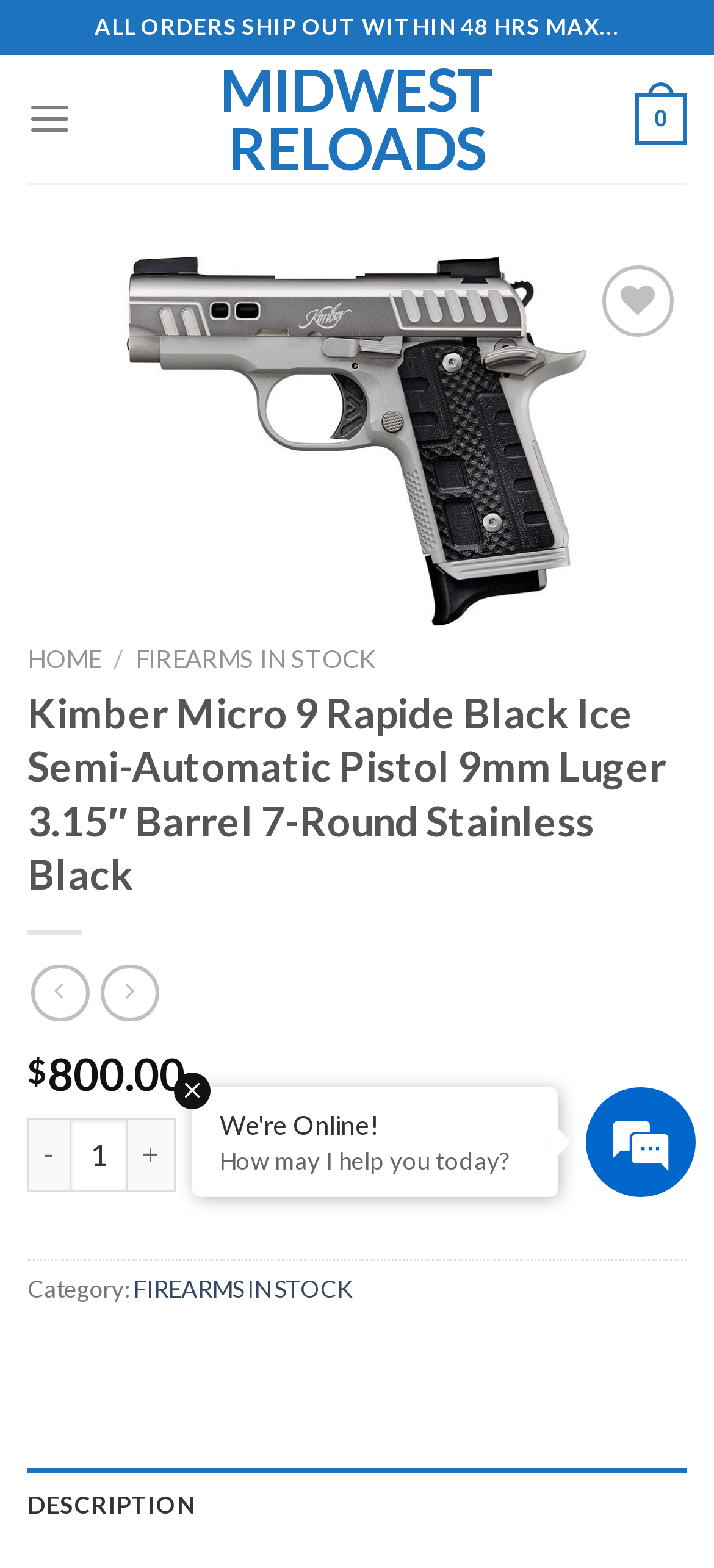Provide a thorough and detailed response to the question by examining the image: 
What is the minimum quantity that can be added to the wishlist?

I found the minimum quantity by looking at the section where the product quantity can be adjusted. The spinbutton has a 'valuemin' attribute set to 1, which indicates that the minimum quantity that can be added to the wishlist is 1.